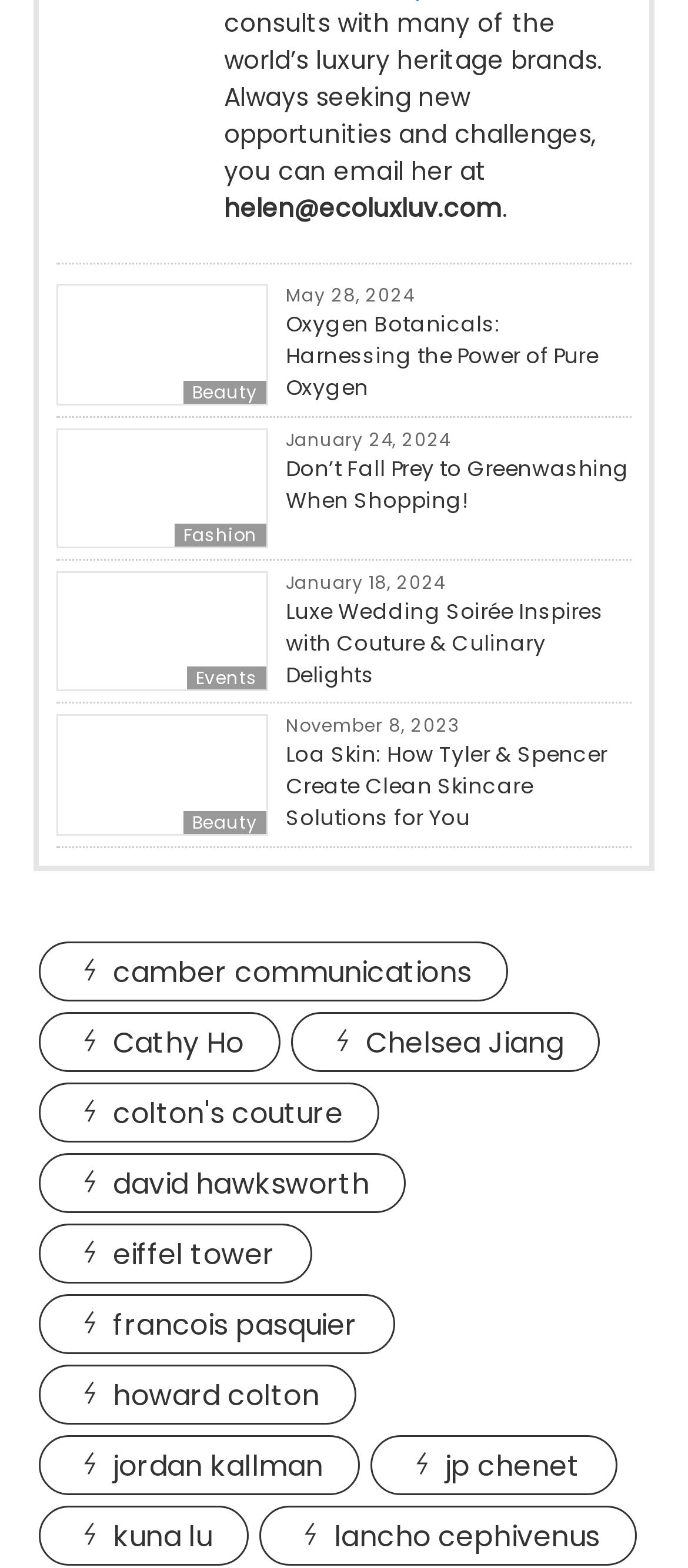Reply to the question with a brief word or phrase: What is the category of the article with the title 'Don’t Fall Prey to Greenwashing When Shopping!'?

Fashion